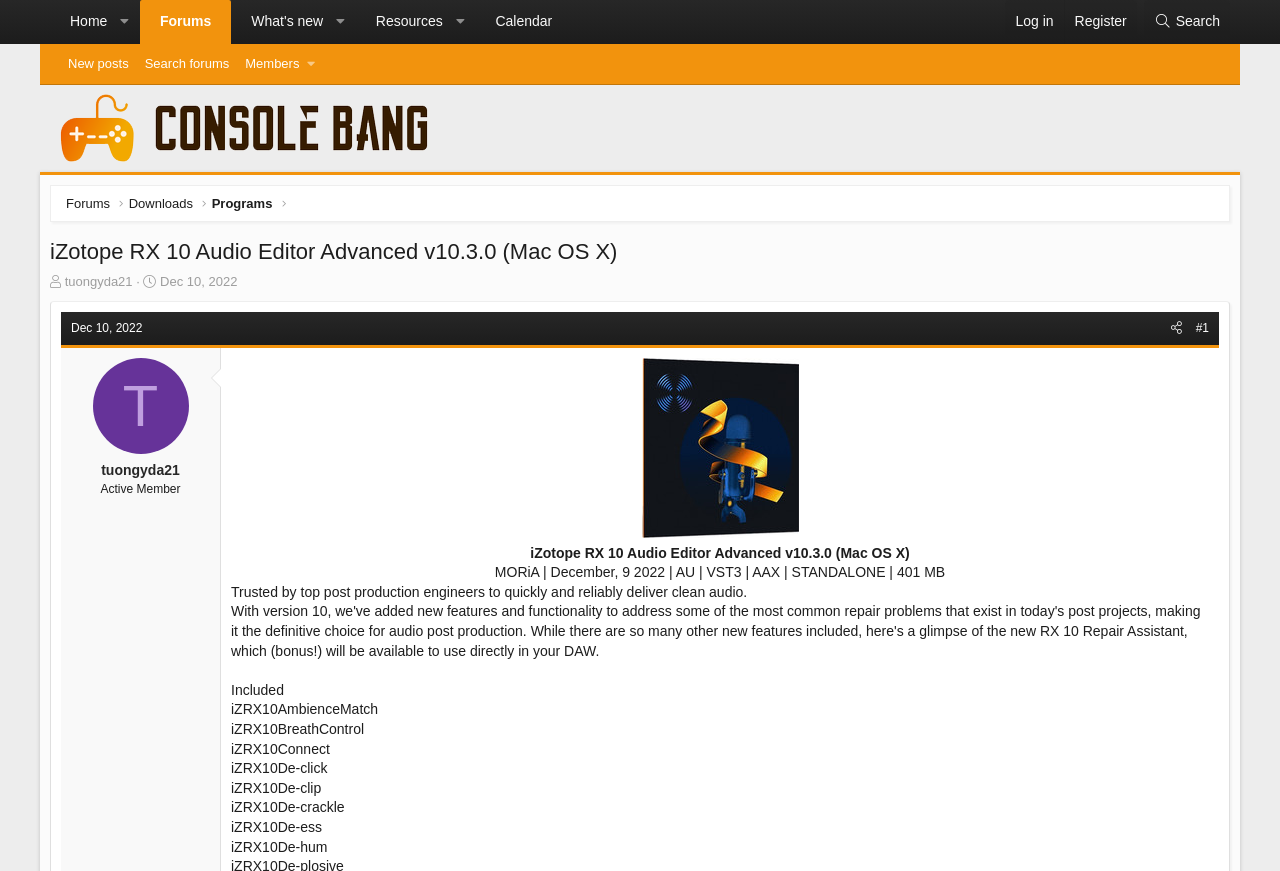Find the coordinates for the bounding box of the element with this description: "Dec 10, 2022".

[0.129, 0.32, 0.189, 0.338]